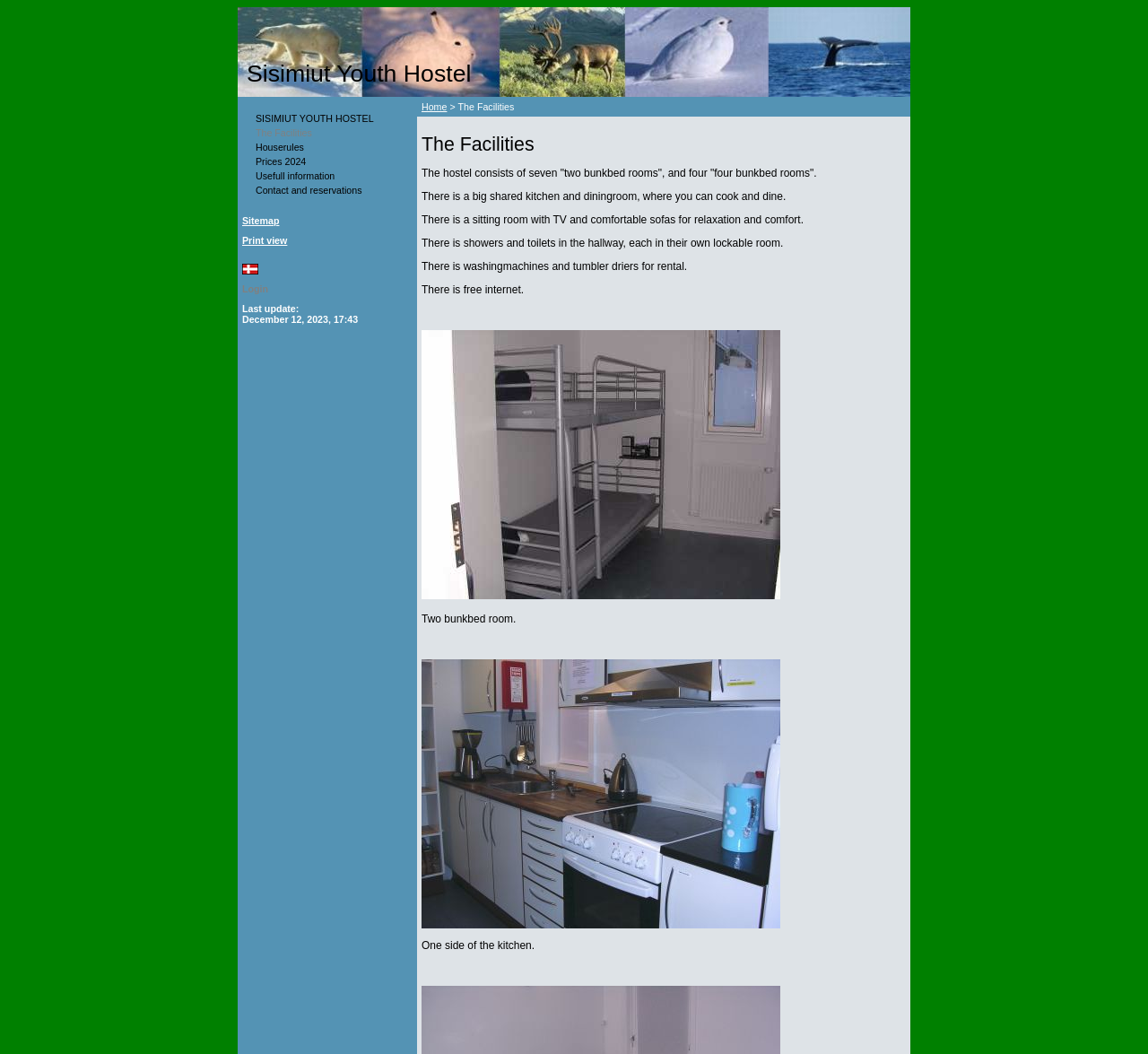What language options are available on the webpage?
Provide an in-depth and detailed answer to the question.

The language options can be found in the top-right corner of the webpage, where there is a link 'Danish' with a corresponding flag icon. This suggests that the webpage is available in Danish, in addition to the default language.